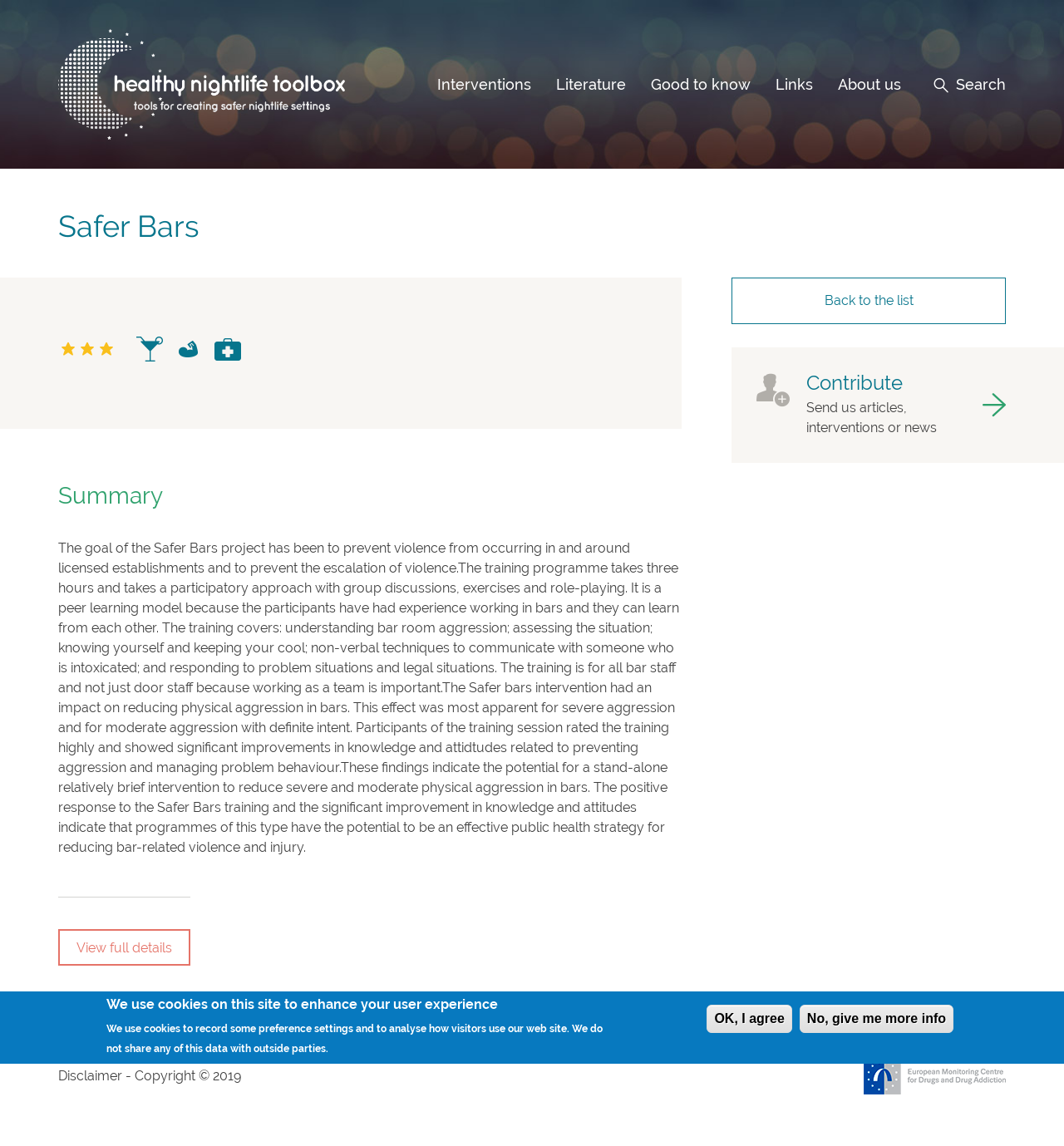Please give a succinct answer to the question in one word or phrase:
What is the goal of the Safer Bars project?

Prevent violence in licensed establishments